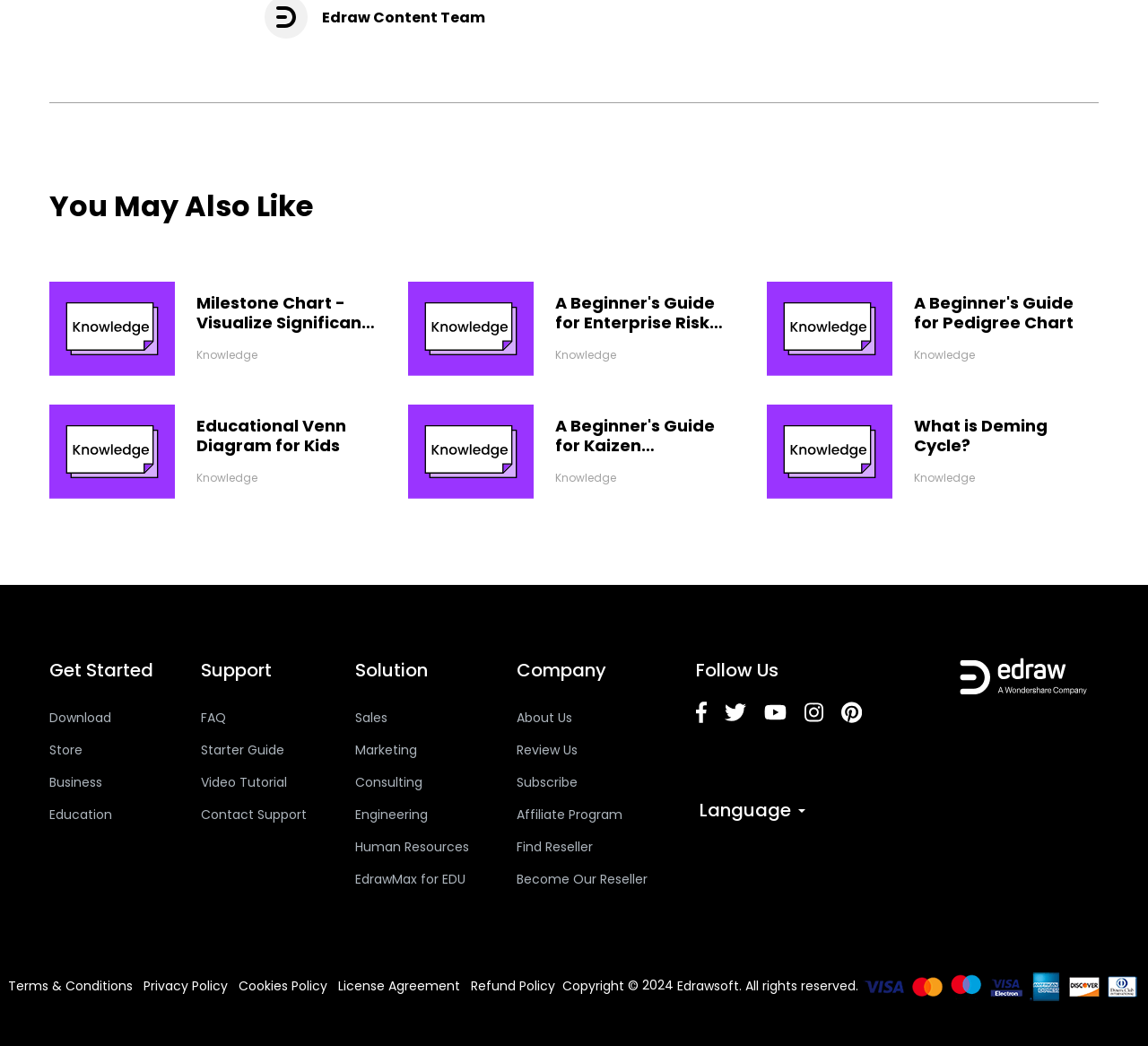Specify the bounding box coordinates of the element's region that should be clicked to achieve the following instruction: "Learn about companies with strong CSR reputations". The bounding box coordinates consist of four float numbers between 0 and 1, in the format [left, top, right, bottom].

None